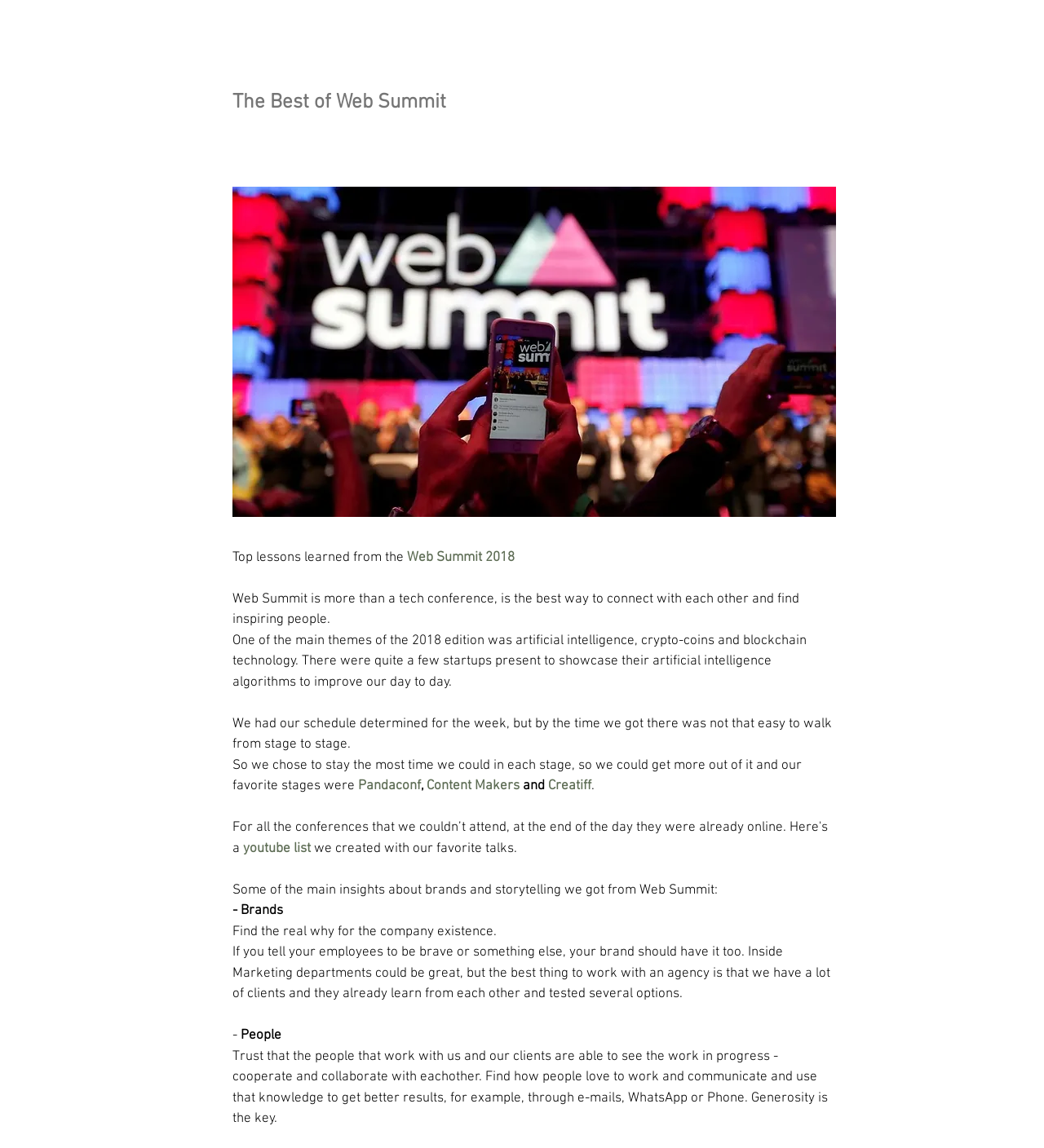Determine the bounding box for the UI element described here: "Web Summit 2018".

[0.39, 0.479, 0.493, 0.493]